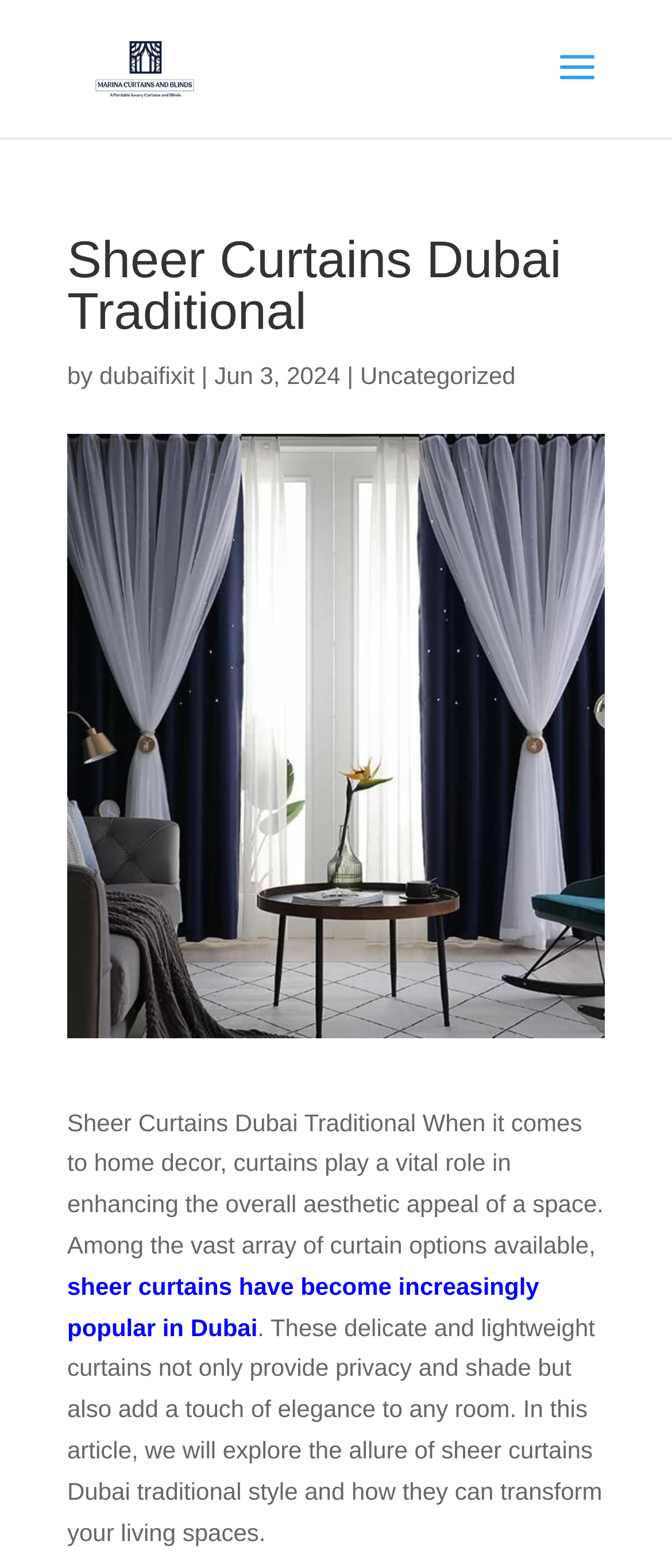Show the bounding box coordinates for the HTML element described as: "alt="Marina Curtains and Blinds"".

[0.11, 0.034, 0.323, 0.051]